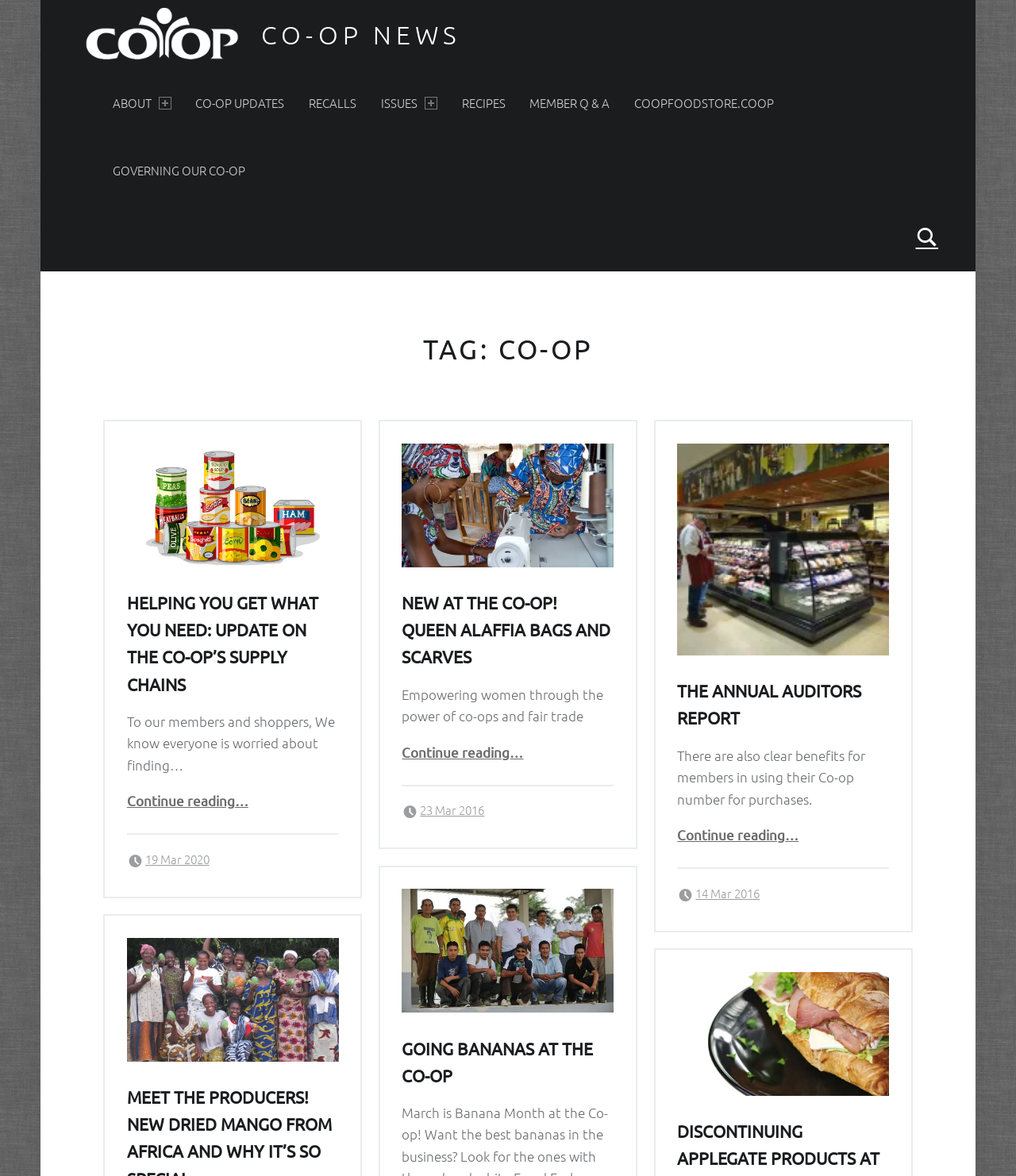Please mark the clickable region by giving the bounding box coordinates needed to complete this instruction: "Click on the 'ABOUT' link".

[0.111, 0.059, 0.168, 0.116]